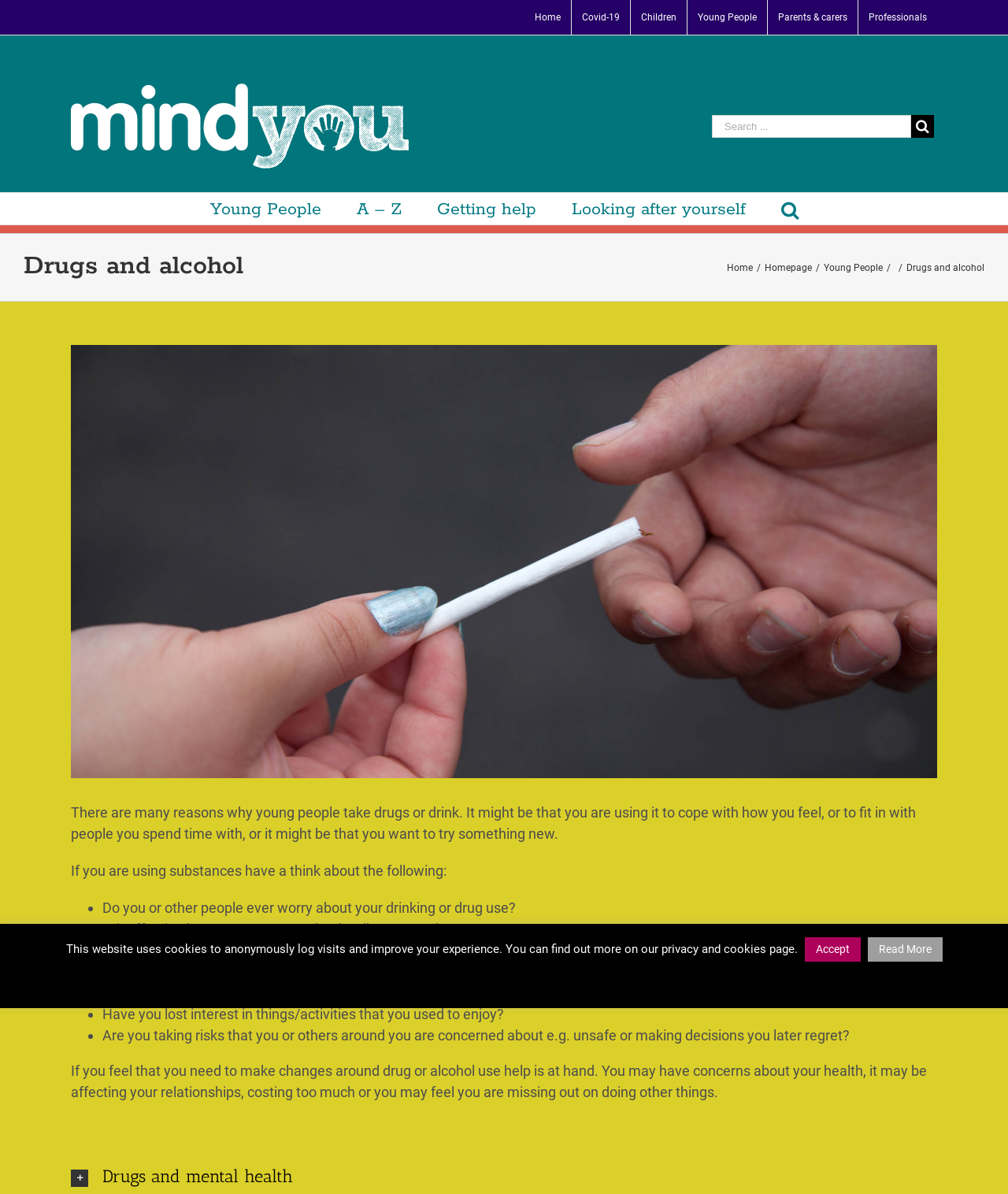Could you determine the bounding box coordinates of the clickable element to complete the instruction: "Sign in to your account"? Provide the coordinates as four float numbers between 0 and 1, i.e., [left, top, right, bottom].

None